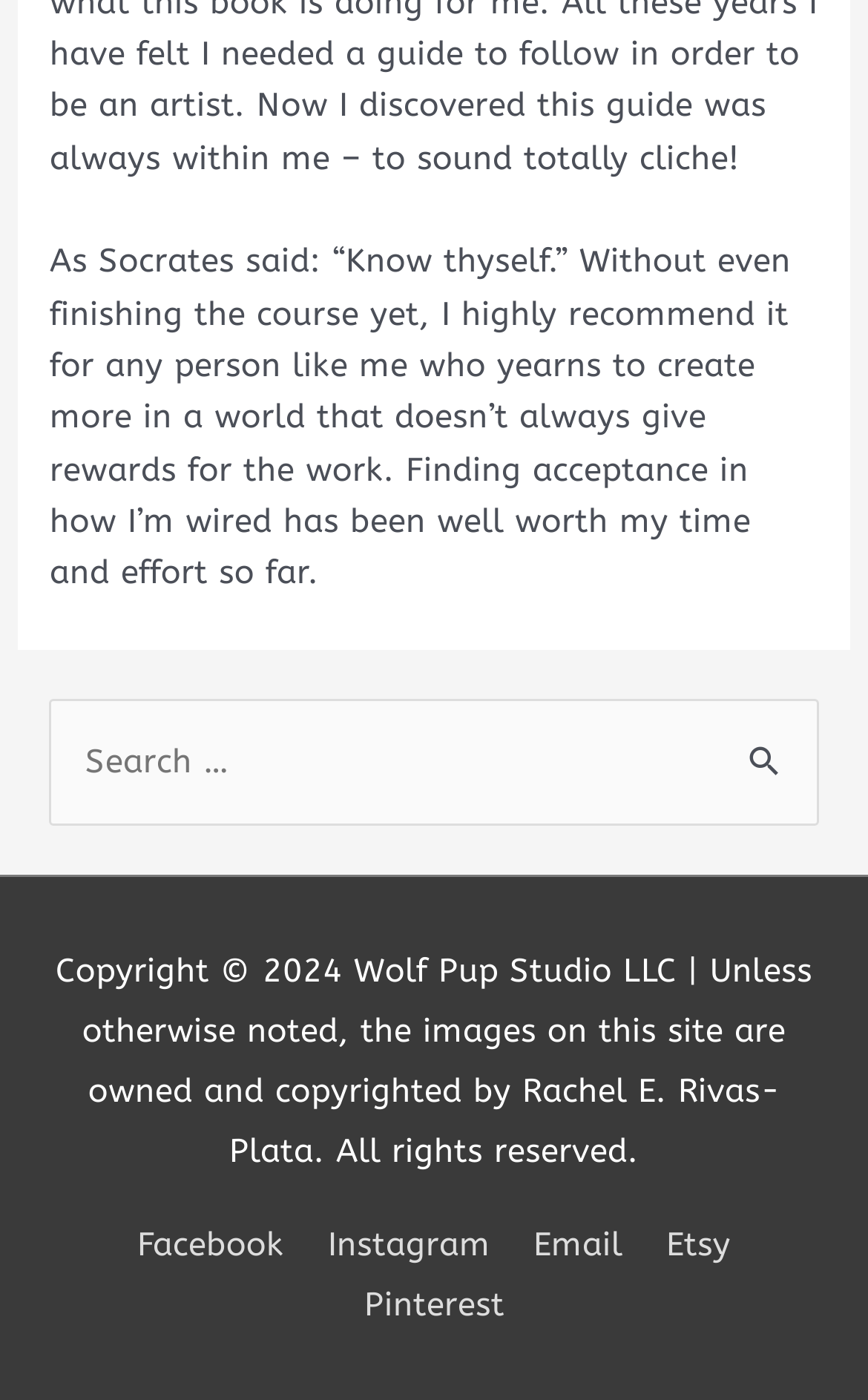What is the name of the company mentioned on the webpage?
Examine the screenshot and reply with a single word or phrase.

Wolf Pup Studio LLC